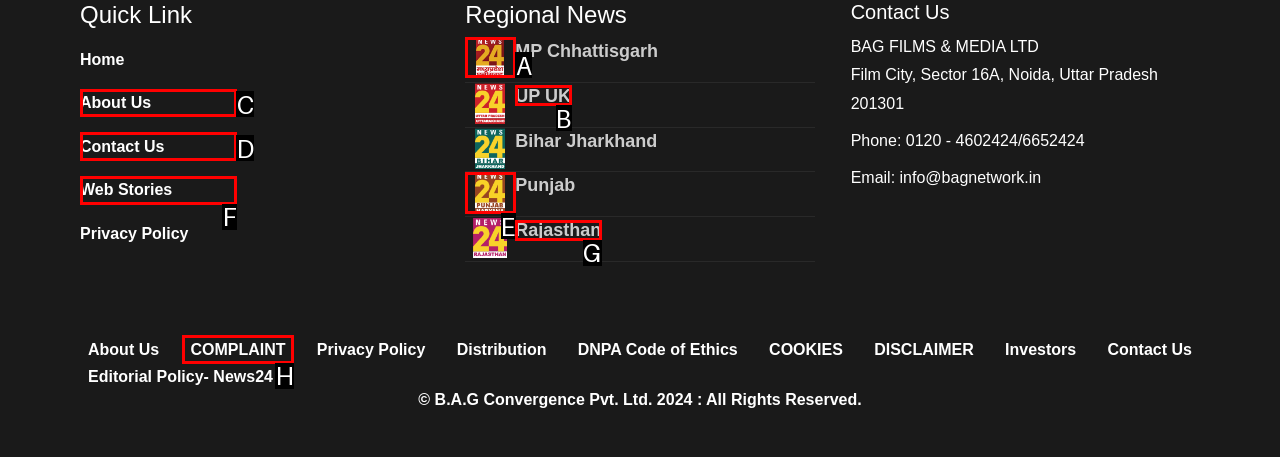For the task: Click on the 'News' link, specify the letter of the option that should be clicked. Answer with the letter only.

A